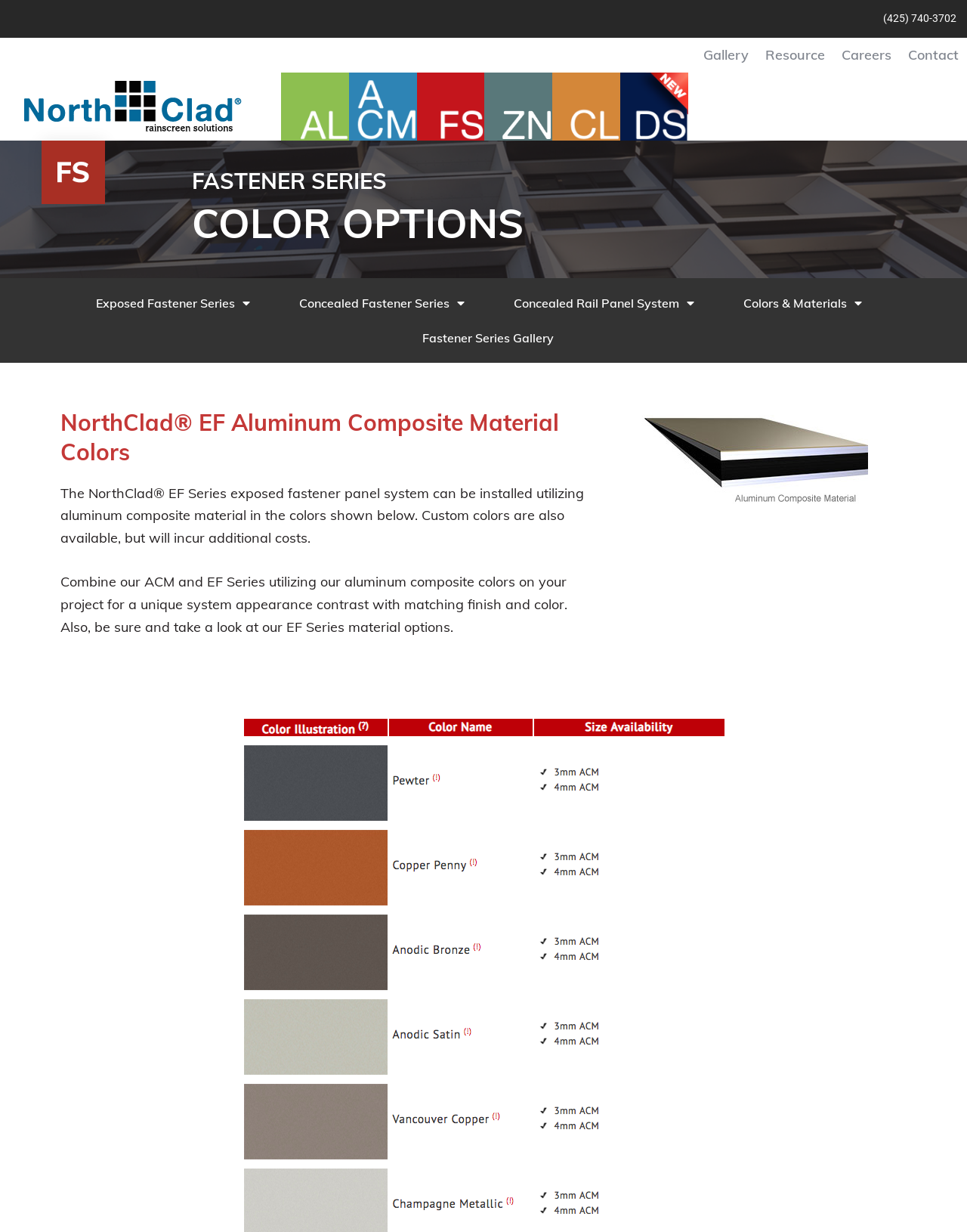Describe all significant elements and features of the webpage.

This webpage is about the Fastener Series Color Options for NorthClad EF Aluminum Composite Material. At the top, there are several links, including a phone number, Gallery, Resource, Careers, and Contact. Below these links, there are seven empty links, possibly representing a navigation menu.

The main content of the page is divided into two sections. On the left, there are four links with dropdown menus, labeled as Exposed Fastener Series, Concealed Fastener Series, Concealed Rail Panel System, and Colors & Materials. Next to these links, there is a link to the Fastener Series Gallery.

On the right, there are three headings: FASTENER SERIES, COLOR OPTIONS, and NorthClad EF Aluminum Composite Material Colors. Below these headings, there are two paragraphs of text. The first paragraph explains that the NorthClad EF Series exposed fastener panel system can be installed with aluminum composite material in various colors, and custom colors are available at an additional cost. The second paragraph suggests combining ACM and EF Series with aluminum composite colors to create a unique system appearance, and invites readers to explore EF Series material options.